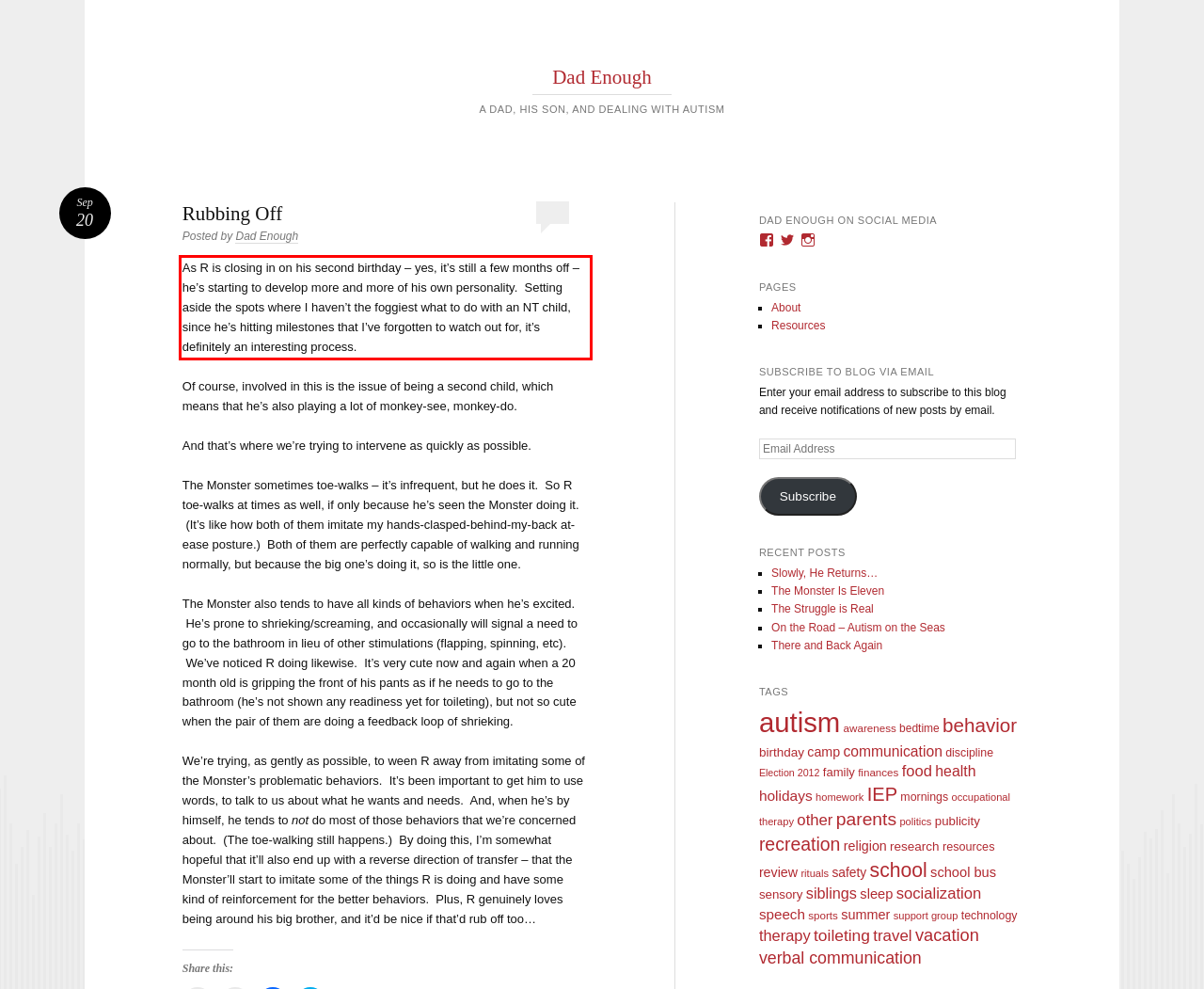You are looking at a screenshot of a webpage with a red rectangle bounding box. Use OCR to identify and extract the text content found inside this red bounding box.

As R is closing in on his second birthday – yes, it’s still a few months off – he’s starting to develop more and more of his own personality. Setting aside the spots where I haven’t the foggiest what to do with an NT child, since he’s hitting milestones that I’ve forgotten to watch out for, it’s definitely an interesting process.